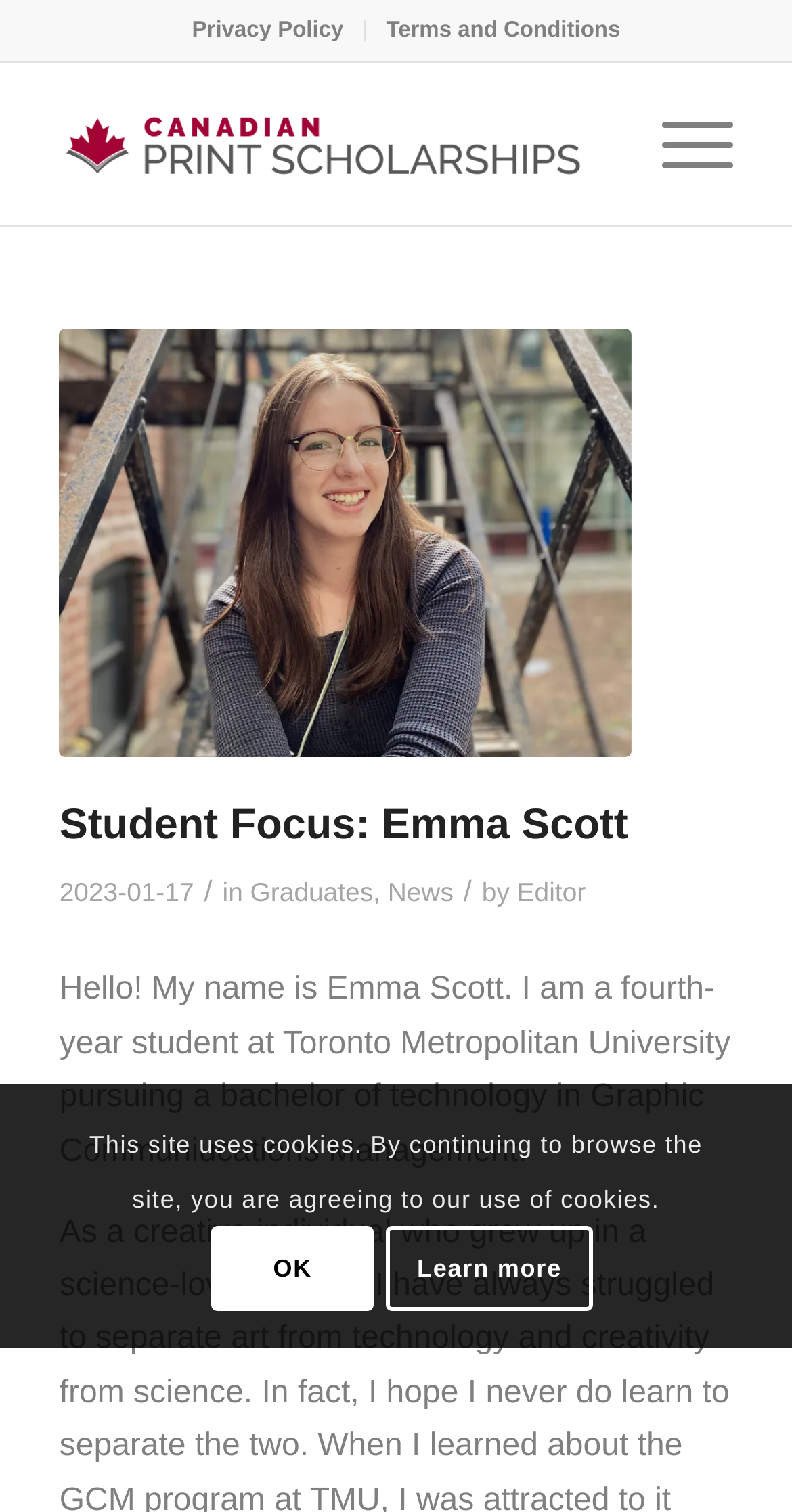Determine the bounding box coordinates of the section I need to click to execute the following instruction: "View Emma Scott's profile". Provide the coordinates as four float numbers between 0 and 1, i.e., [left, top, right, bottom].

[0.075, 0.217, 0.797, 0.501]